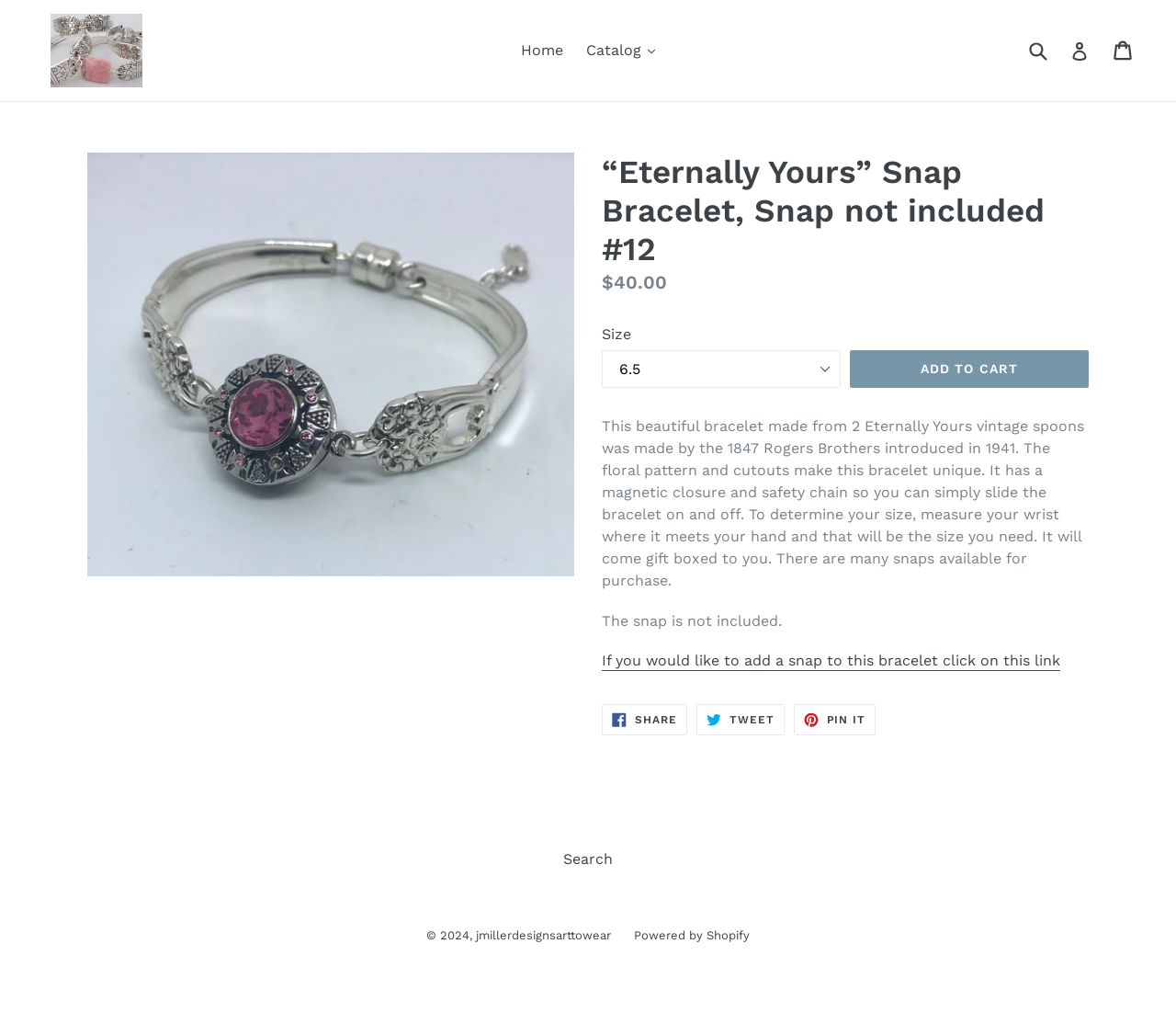Is the snap included with the bracelet?
Look at the image and construct a detailed response to the question.

I found the answer by reading the text 'The snap is not included.' below the description of the bracelet.